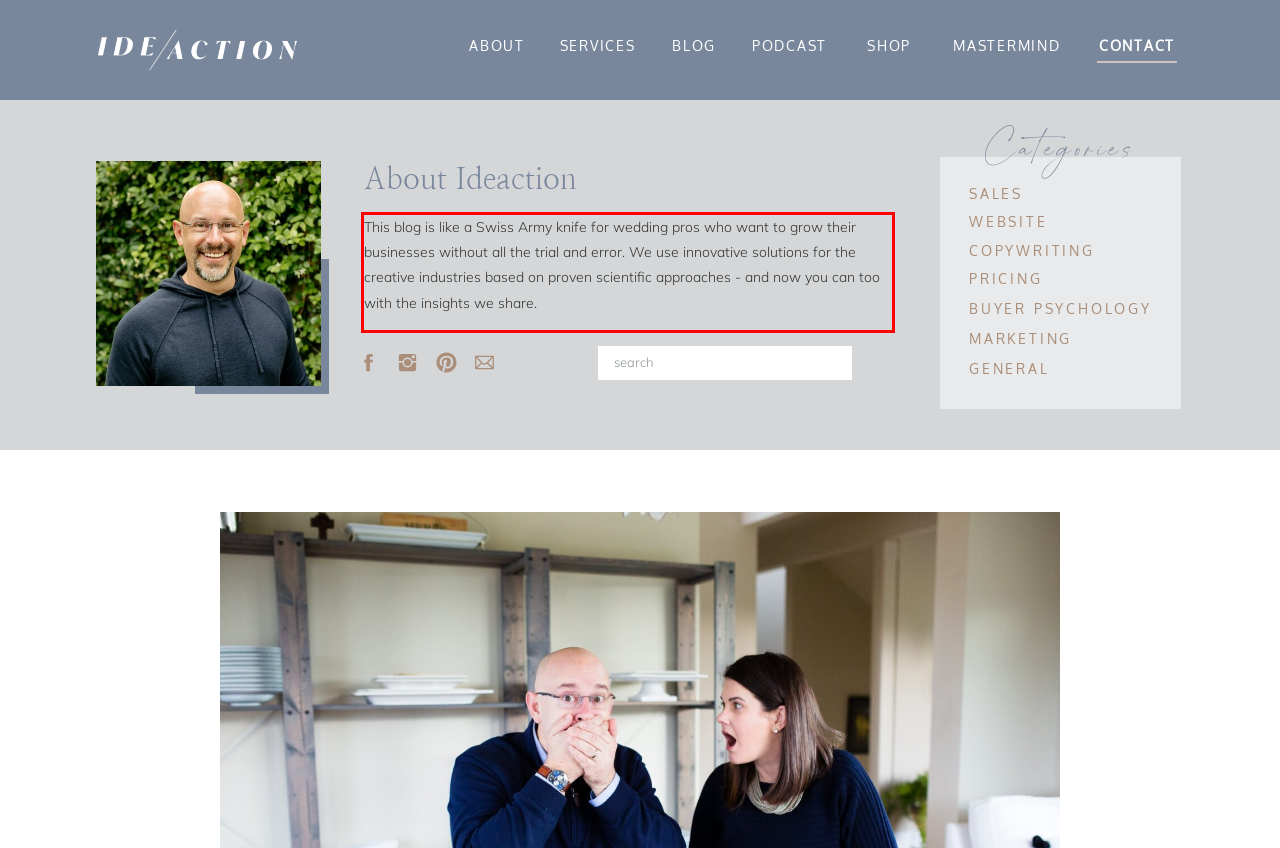You are provided with a webpage screenshot that includes a red rectangle bounding box. Extract the text content from within the bounding box using OCR.

This blog is like a Swiss Army knife for wedding pros who want to grow their businesses without all the trial and error. We use innovative solutions for the creative industries based on proven scientific approaches - and now you can too with the insights we share.